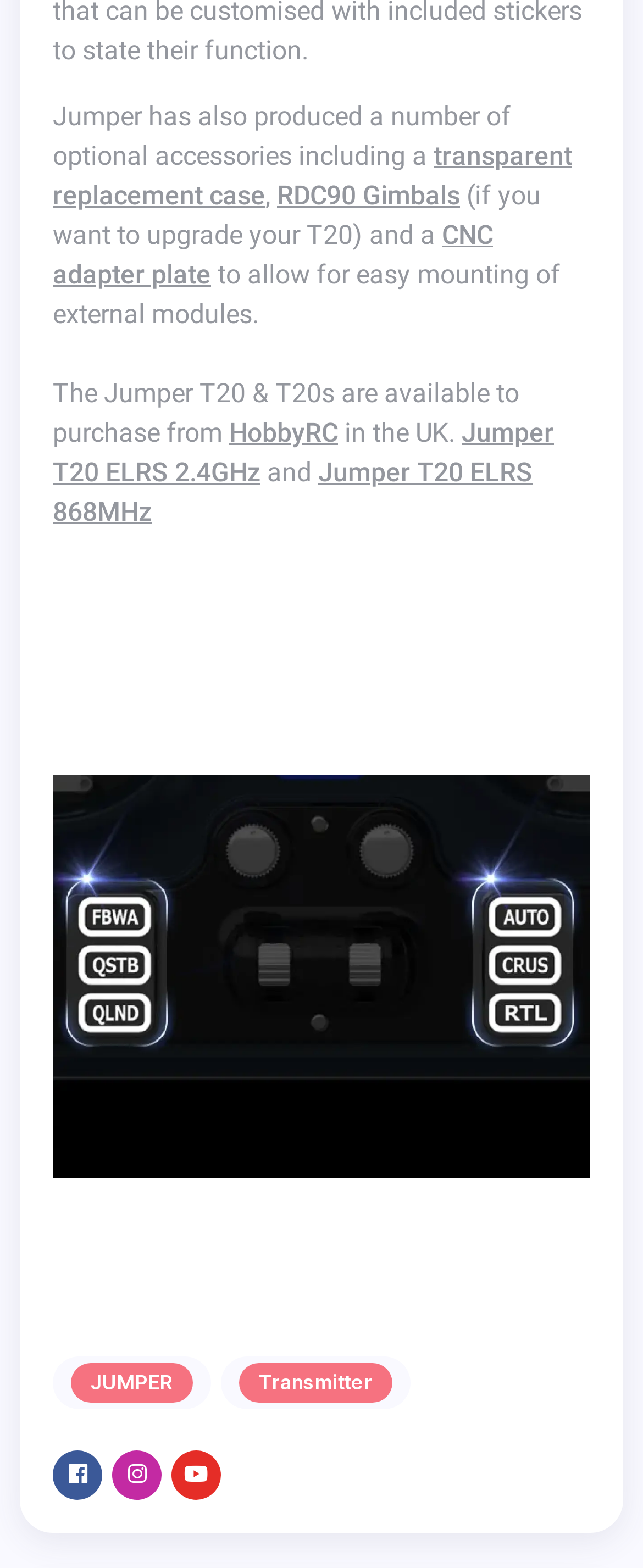Please locate the bounding box coordinates of the element that should be clicked to complete the given instruction: "View the Transmitter page".

[0.372, 0.869, 0.61, 0.894]